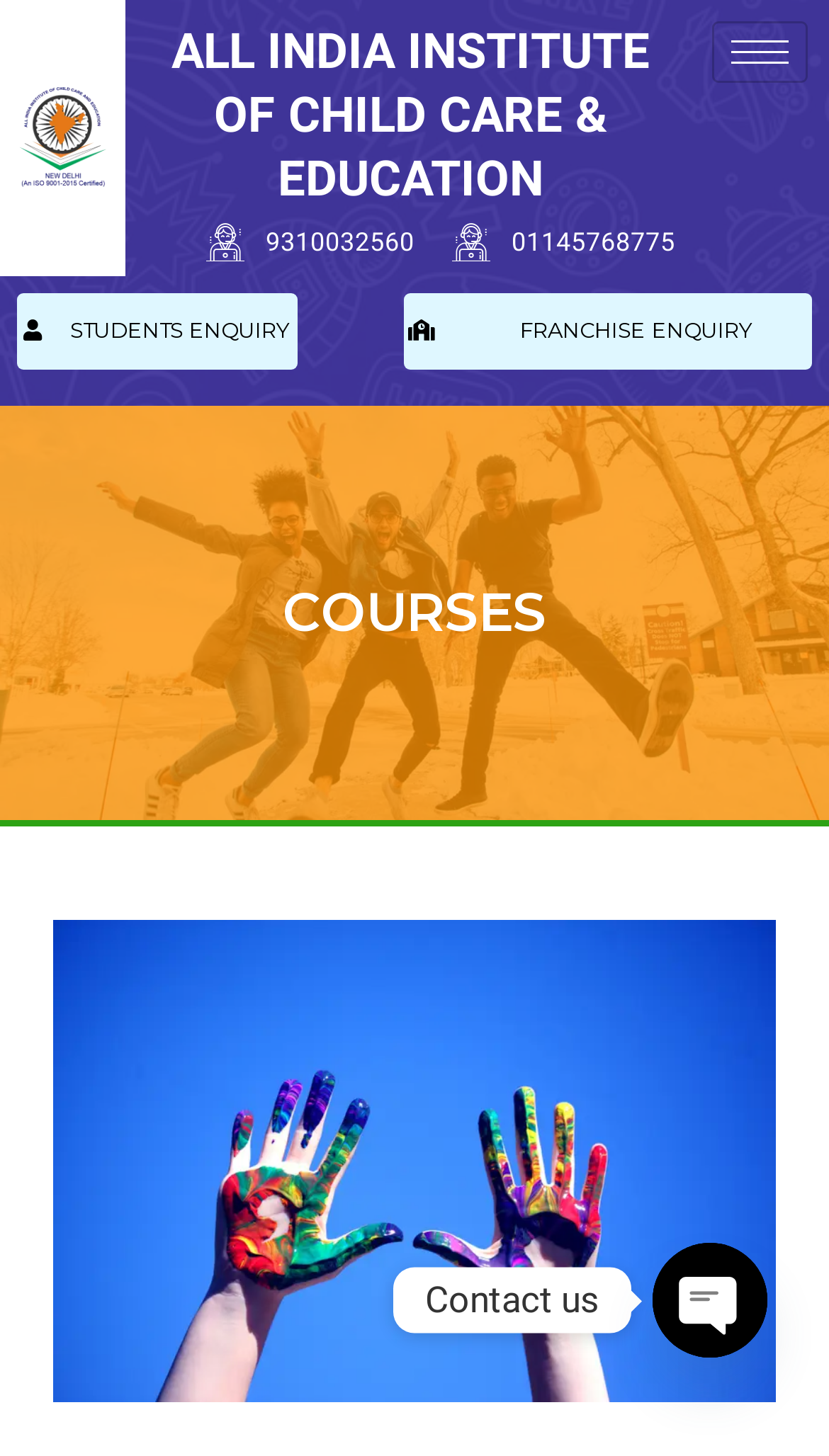What is the purpose of the 'Open chaty' button?
Answer briefly with a single word or phrase based on the image.

Open chat